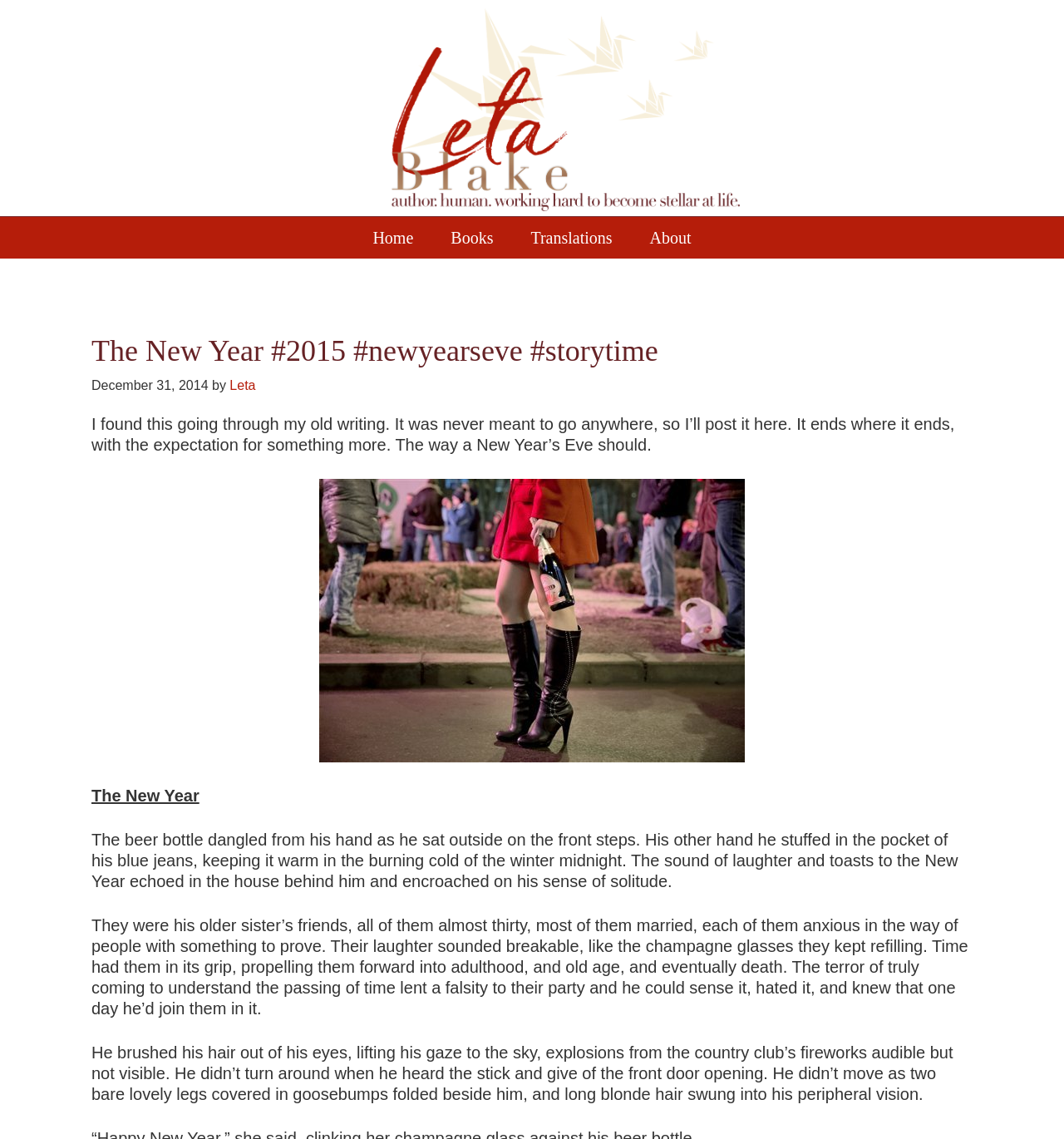What is the date of the article?
Give a single word or phrase as your answer by examining the image.

December 31, 2014